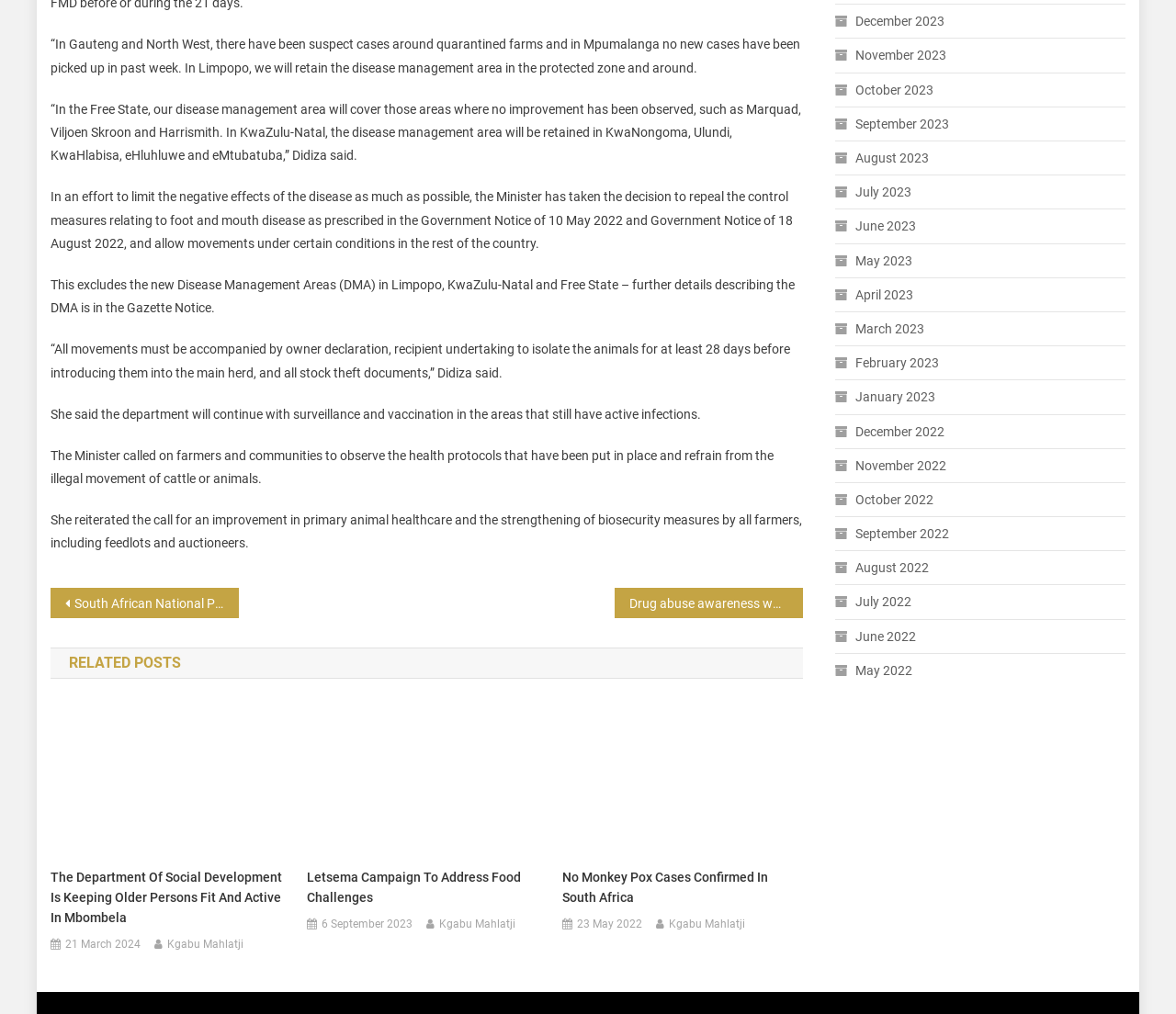Answer with a single word or phrase: 
How many related posts are shown?

3